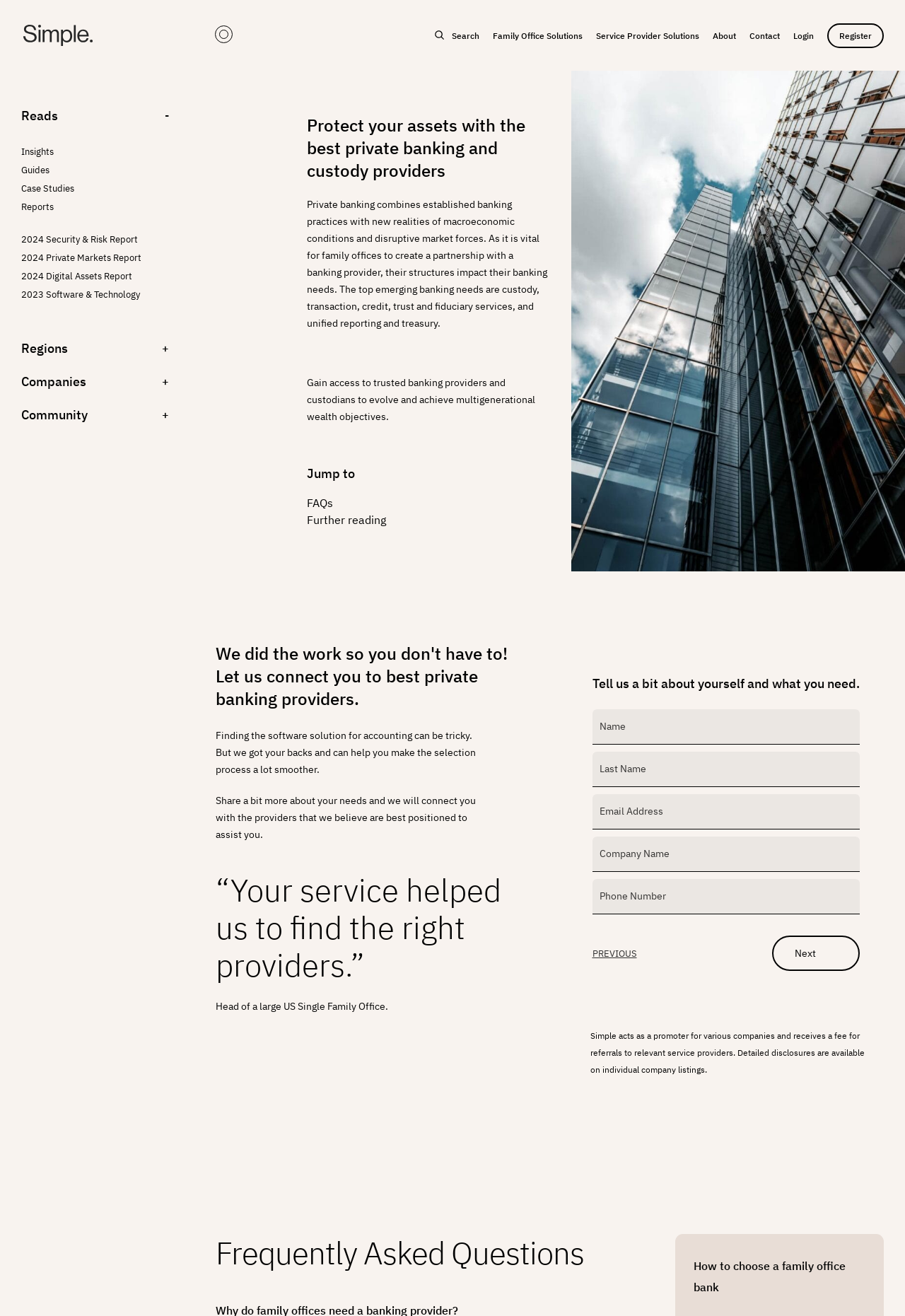Can you provide the bounding box coordinates for the element that should be clicked to implement the instruction: "Learn more about registering a bicycle"?

None